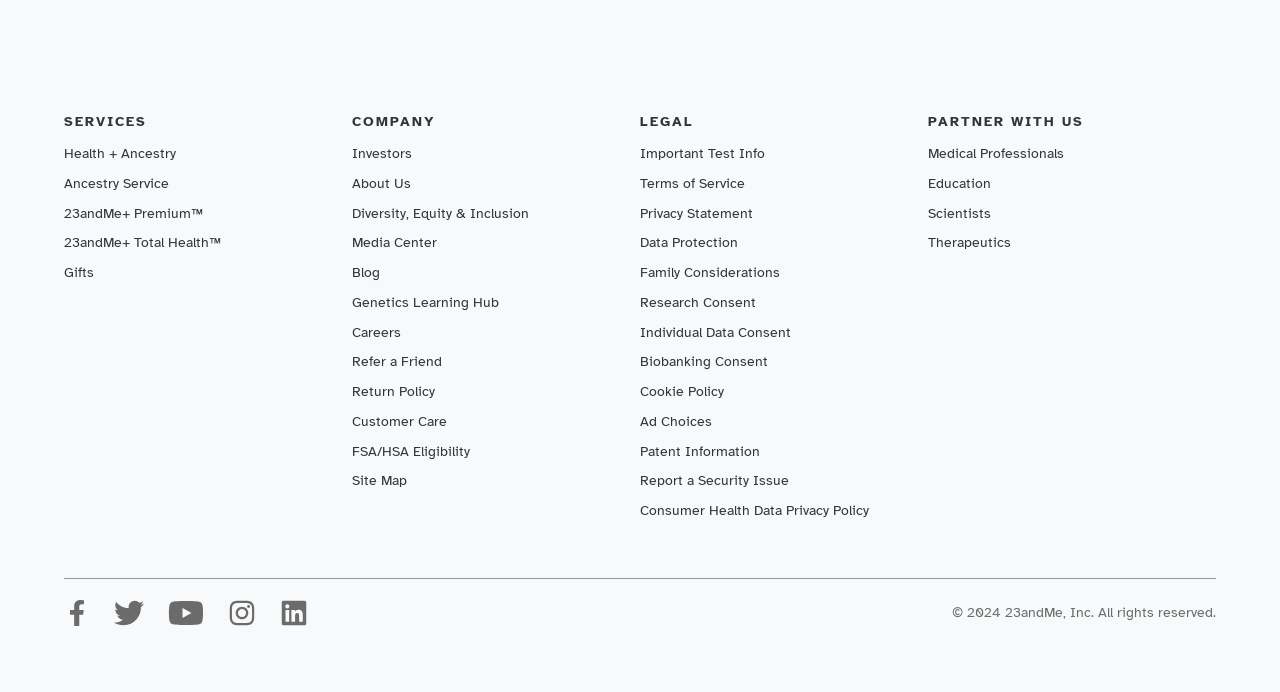Locate the bounding box coordinates of the item that should be clicked to fulfill the instruction: "Learn about Genetics".

[0.275, 0.422, 0.39, 0.453]